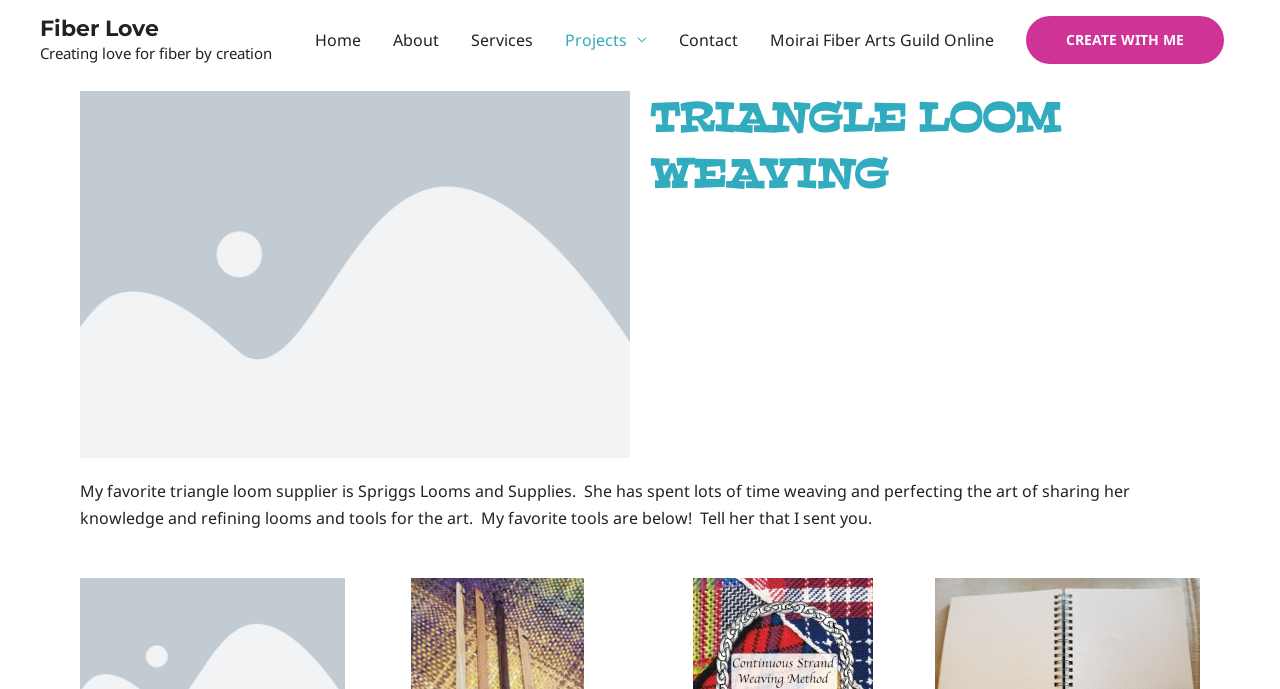Provide the bounding box coordinates of the HTML element described as: "Projects". The bounding box coordinates should be four float numbers between 0 and 1, i.e., [left, top, right, bottom].

[0.429, 0.012, 0.518, 0.105]